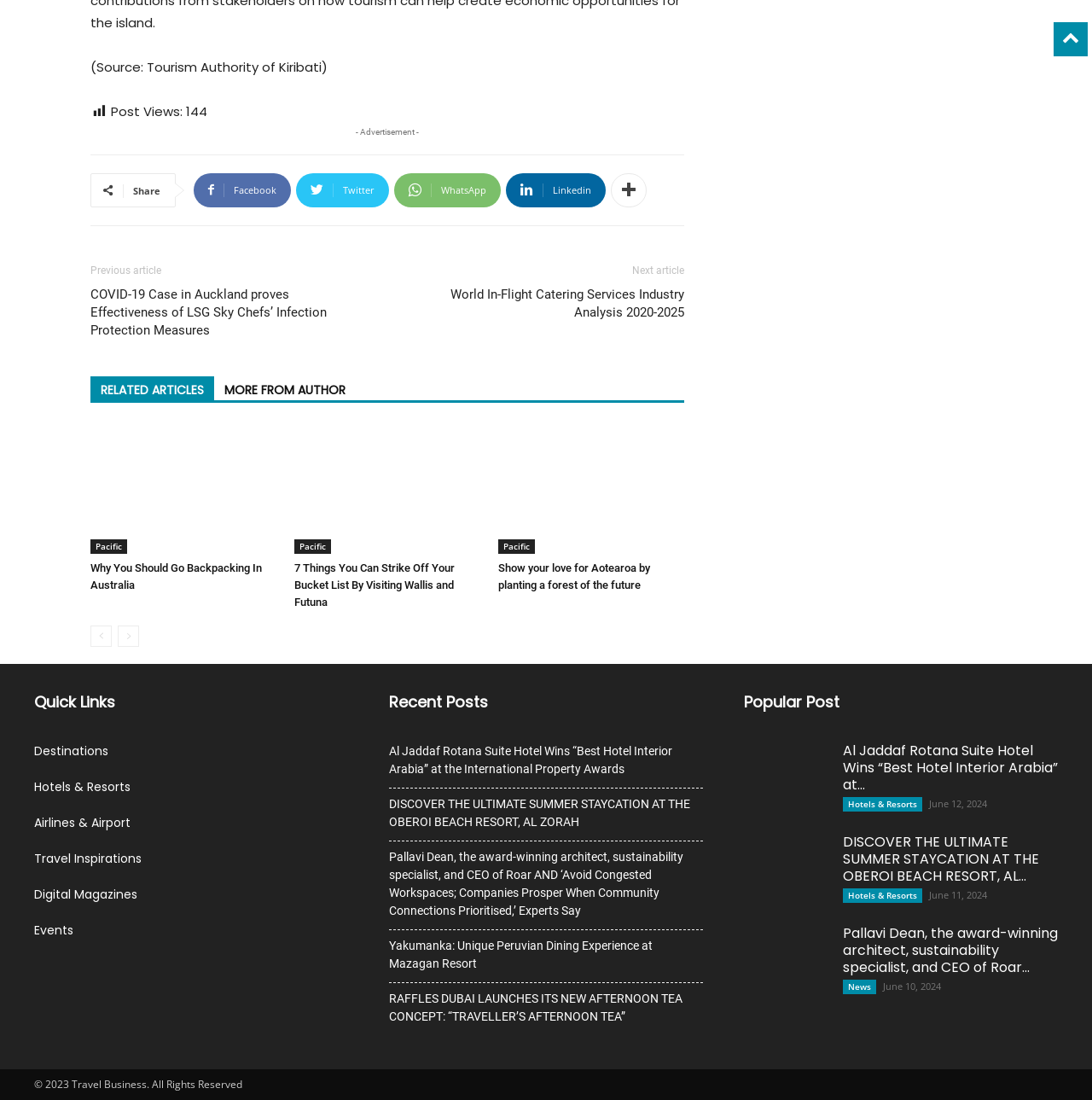How many post views does the article have?
Provide a fully detailed and comprehensive answer to the question.

The post view count is displayed below the article title, which is 144.